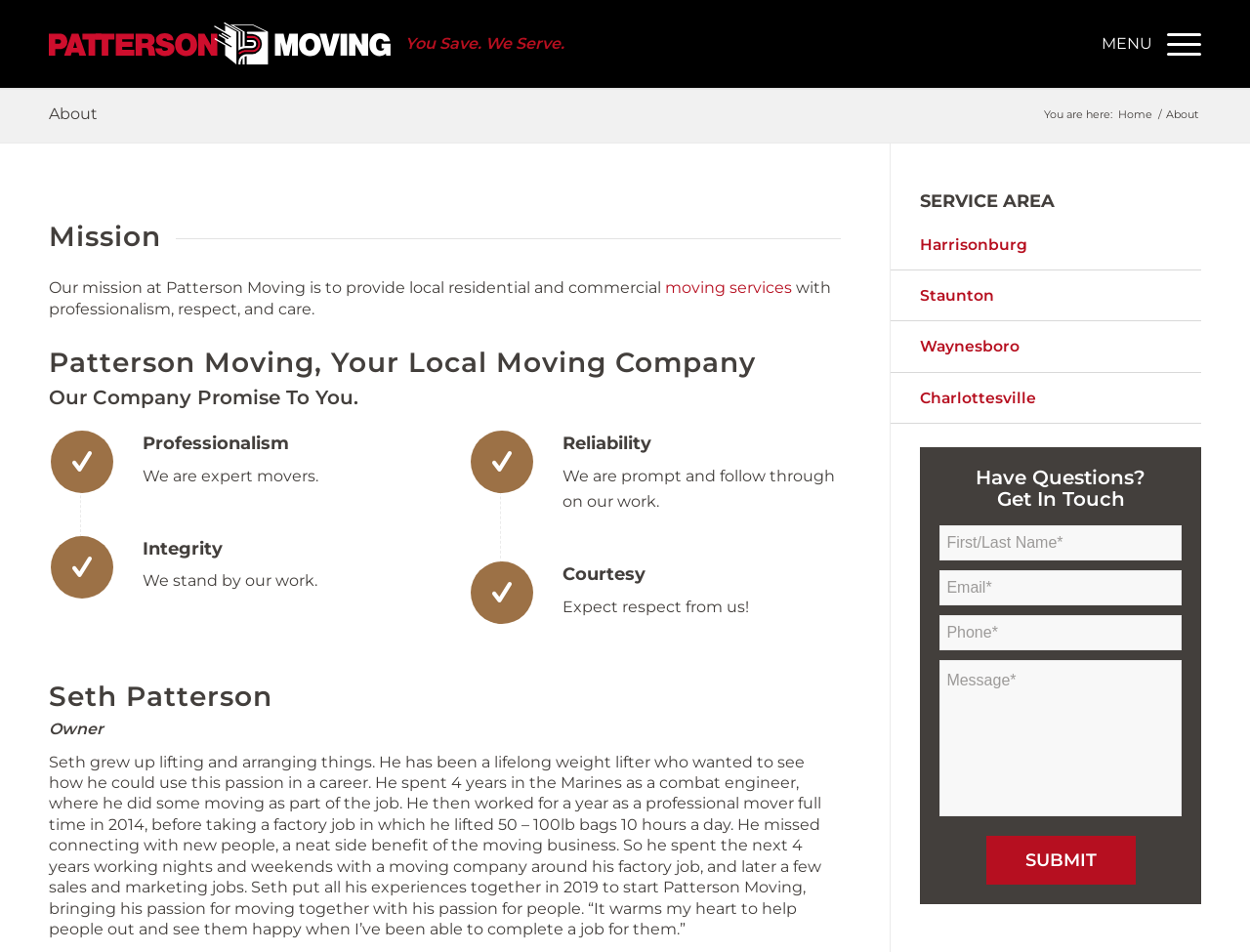Find the UI element described as: "name="input_2" placeholder="Phone*"" and predict its bounding box coordinates. Ensure the coordinates are four float numbers between 0 and 1, [left, top, right, bottom].

[0.752, 0.647, 0.945, 0.683]